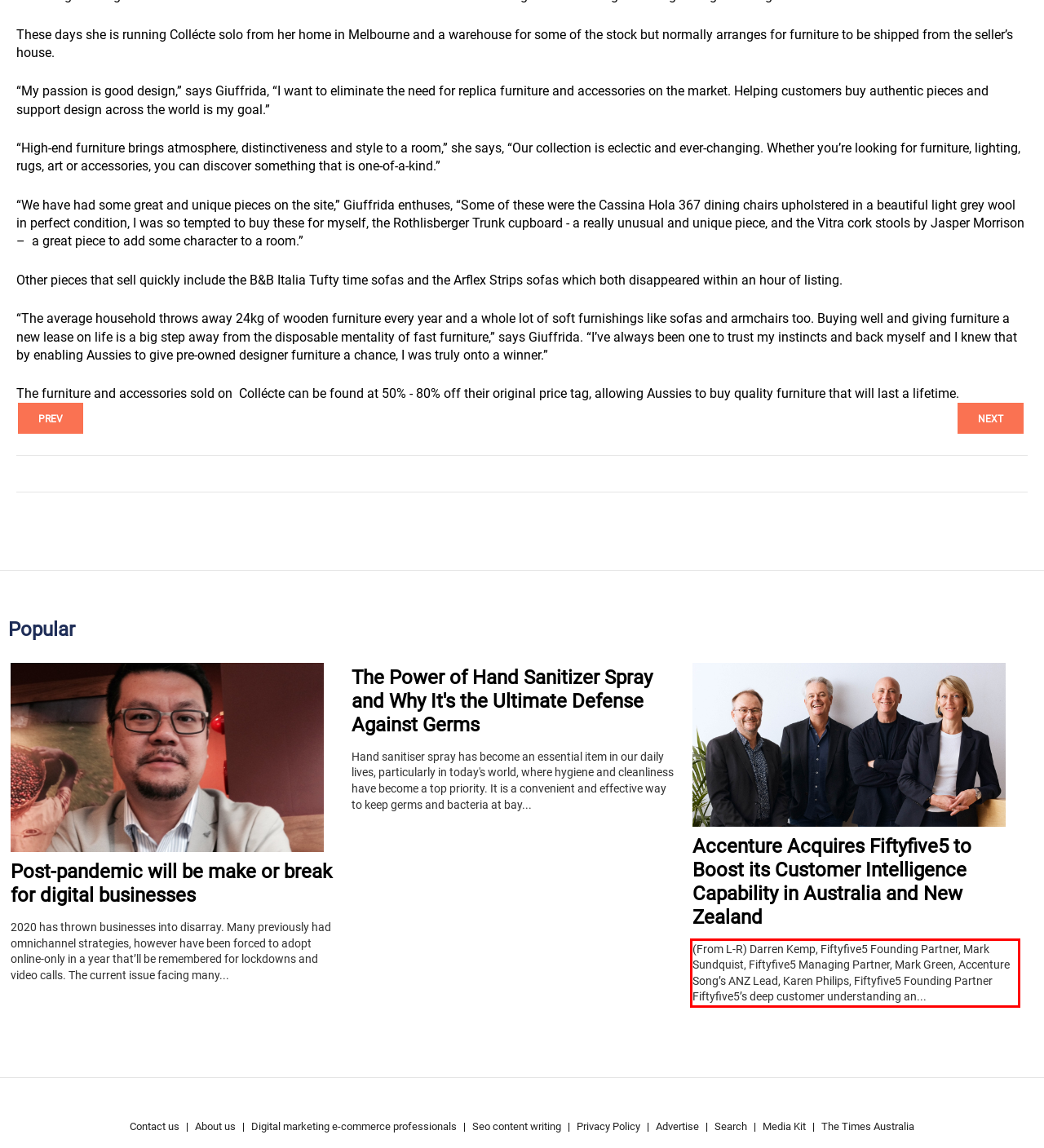With the provided screenshot of a webpage, locate the red bounding box and perform OCR to extract the text content inside it.

(From L-R) Darren Kemp, Fiftyfive5 Founding Partner, Mark Sundquist, Fiftyfive5 Managing Partner, Mark Green, Accenture Song’s ANZ Lead, Karen Philips, Fiftyfive5 Founding Partner Fiftyfive5’s deep customer understanding an...